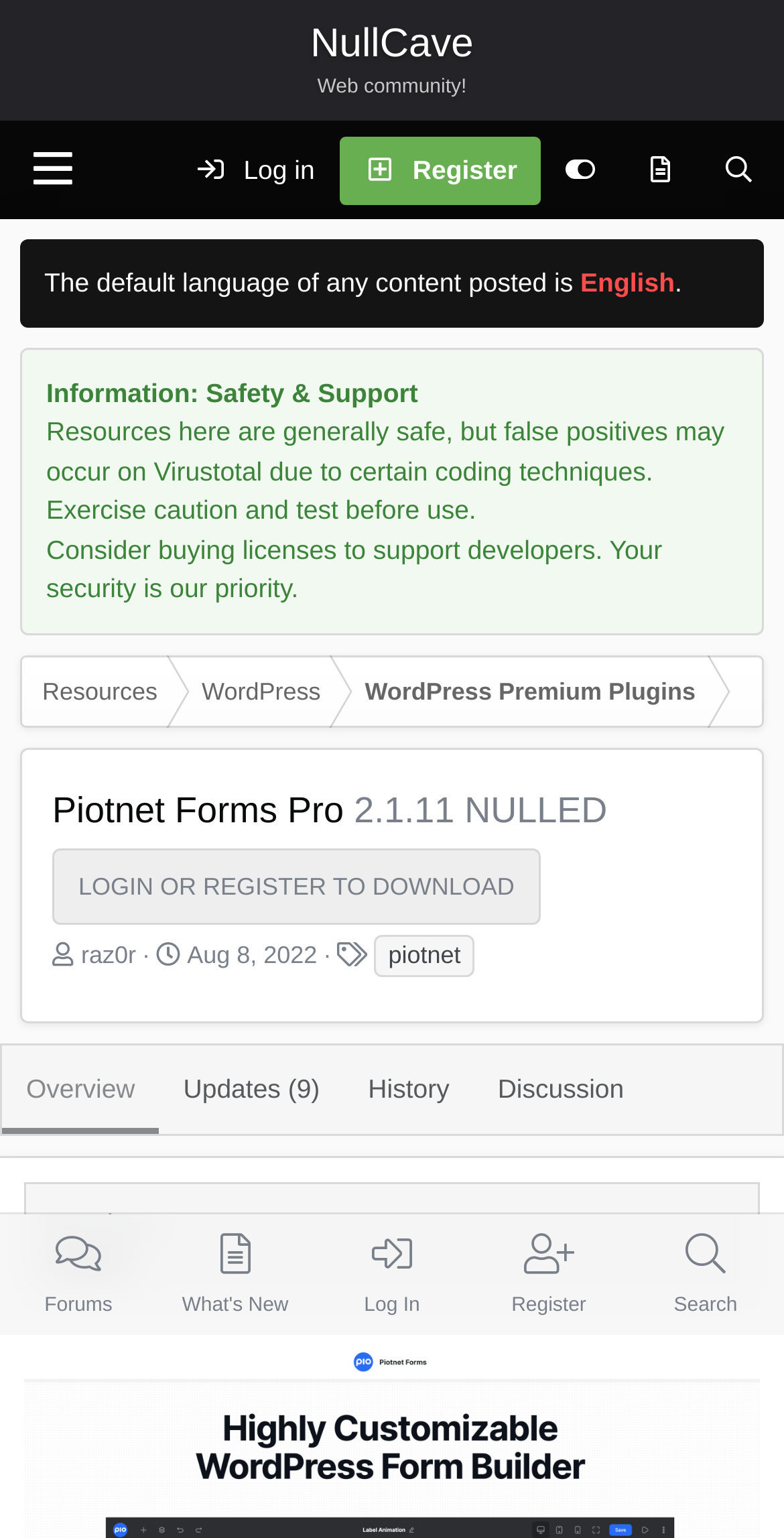Can you extract the headline from the webpage for me?

Piotnet Forms Pro 2.1.11 NULLED